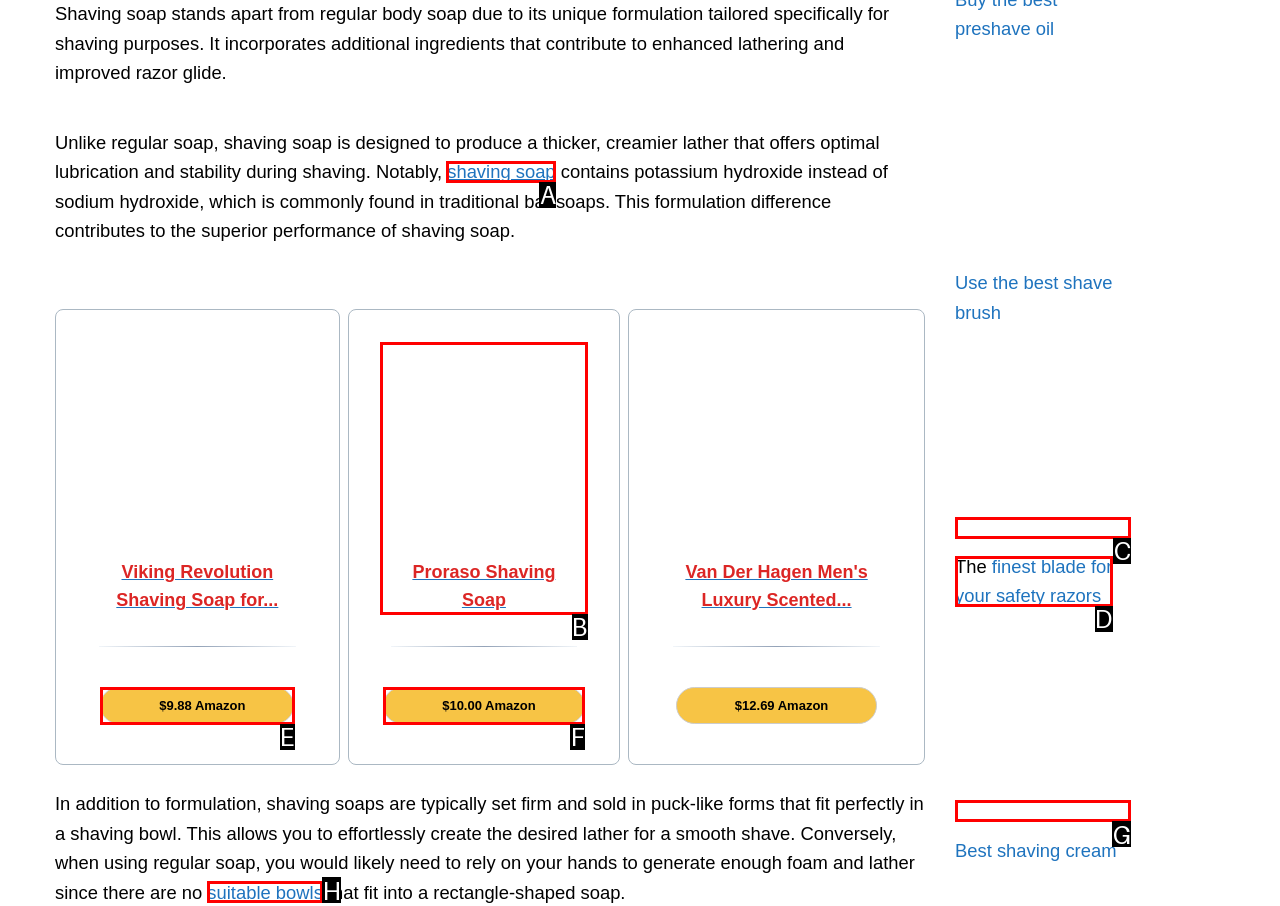To complete the instruction: Click on 'shaving soap', which HTML element should be clicked?
Respond with the option's letter from the provided choices.

A